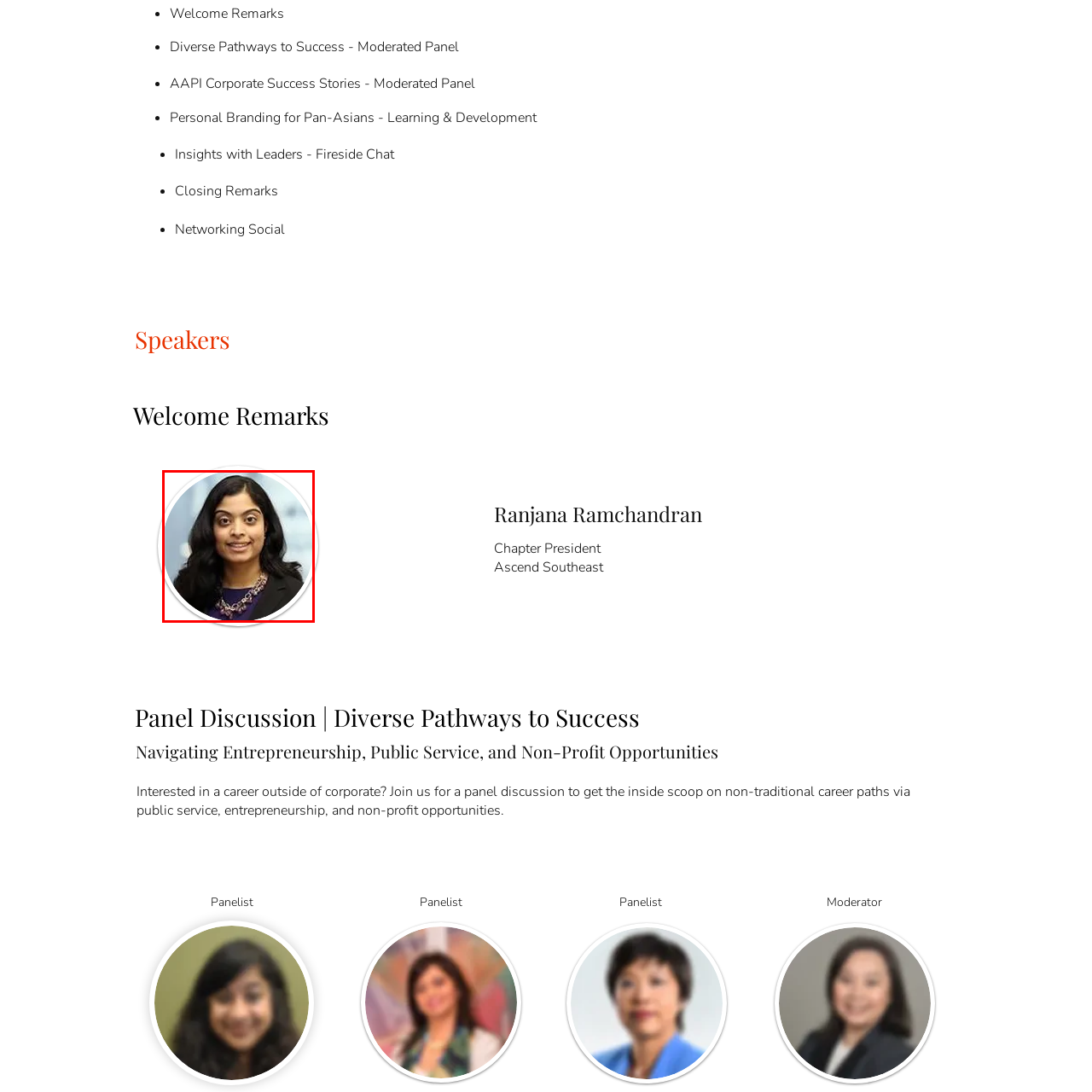What is the focus of the background in the image?
View the image encased in the red bounding box and respond with a detailed answer informed by the visual information.

According to the caption, the background of the image is softly blurred, which suggests that the focus is on Ranjana, the subject of the image, rather than the background.